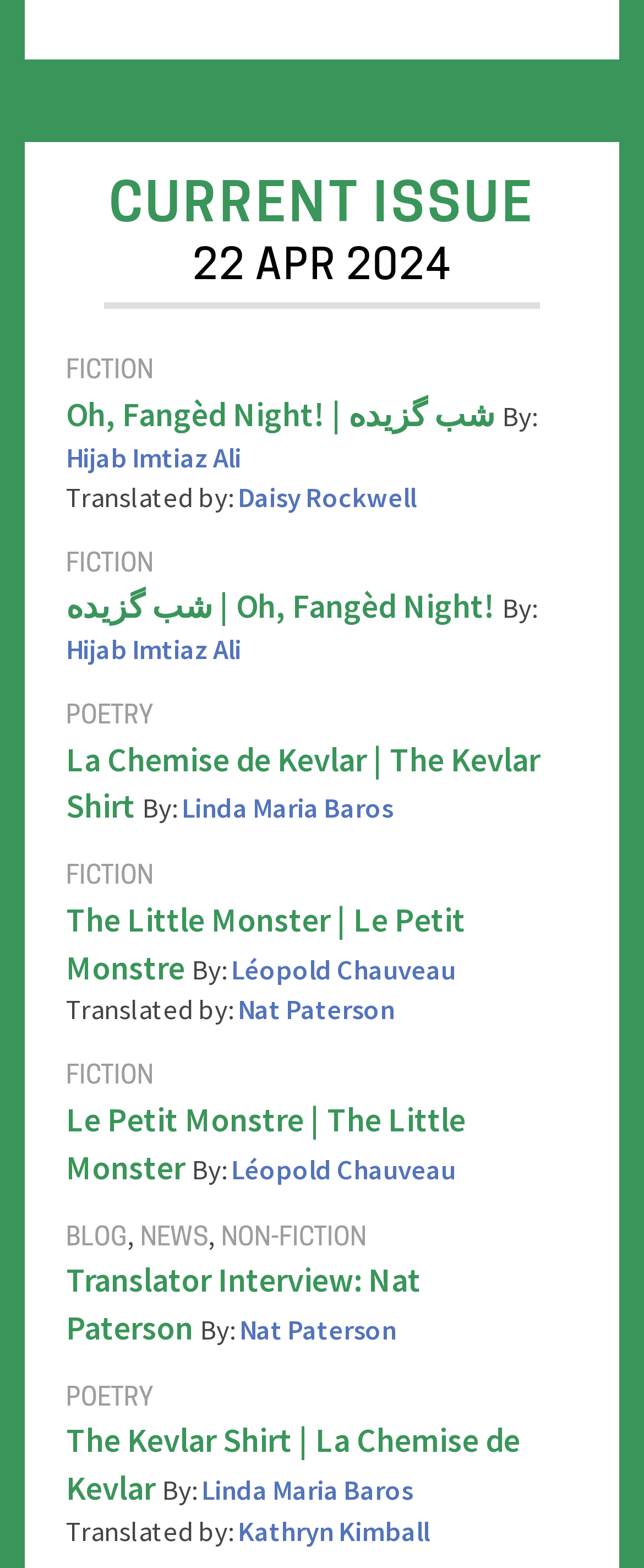Who is the author of 'The Little Monster | Le Petit Monstre'?
Please answer the question as detailed as possible.

I found the link 'The Little Monster | Le Petit Monstre' and looked for the 'By:' text nearby, which led me to the link 'Léopold Chauveau'.